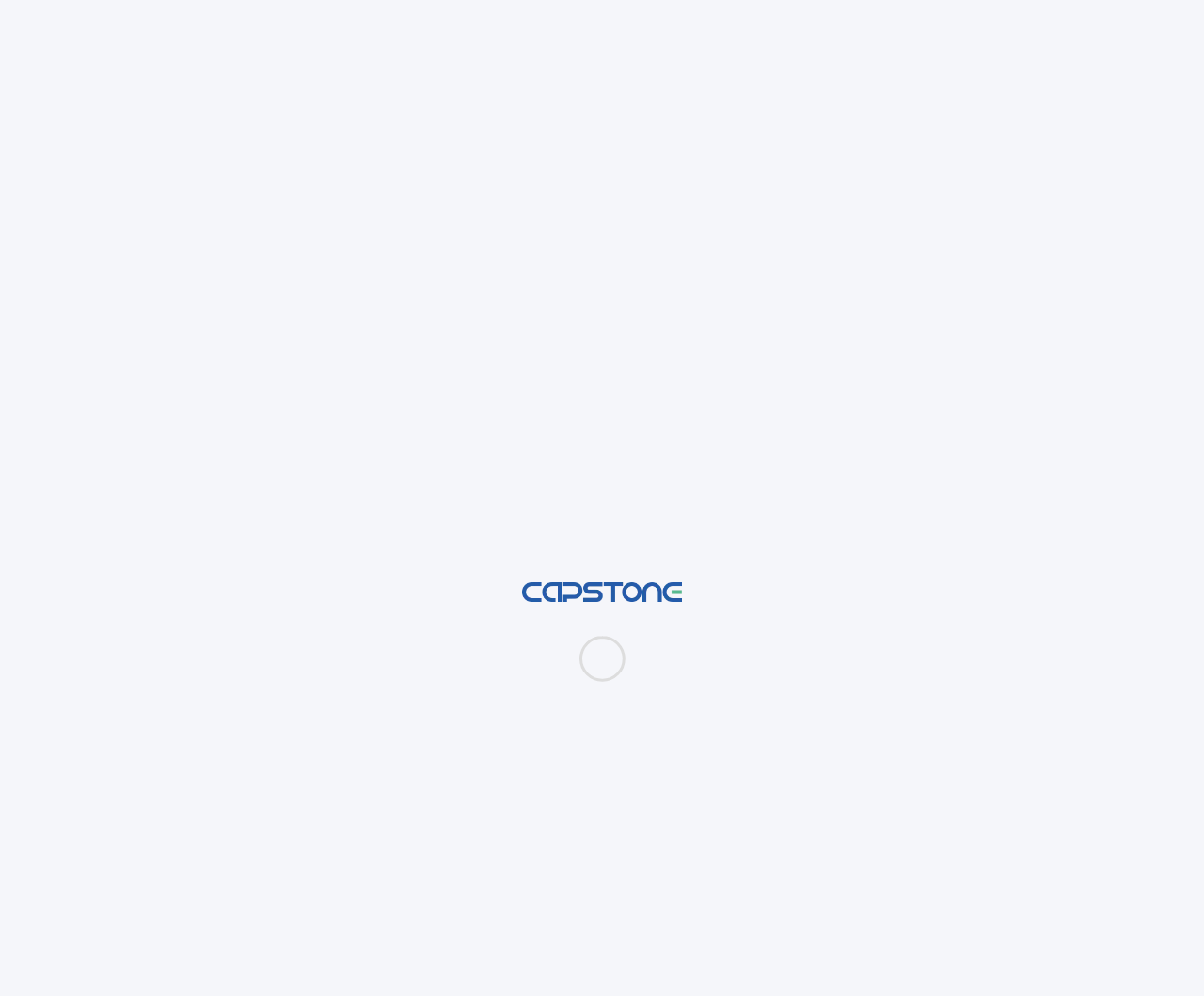Please find the bounding box coordinates of the clickable region needed to complete the following instruction: "Click the 'HOME' link". The bounding box coordinates must consist of four float numbers between 0 and 1, i.e., [left, top, right, bottom].

[0.551, 0.049, 0.609, 0.117]